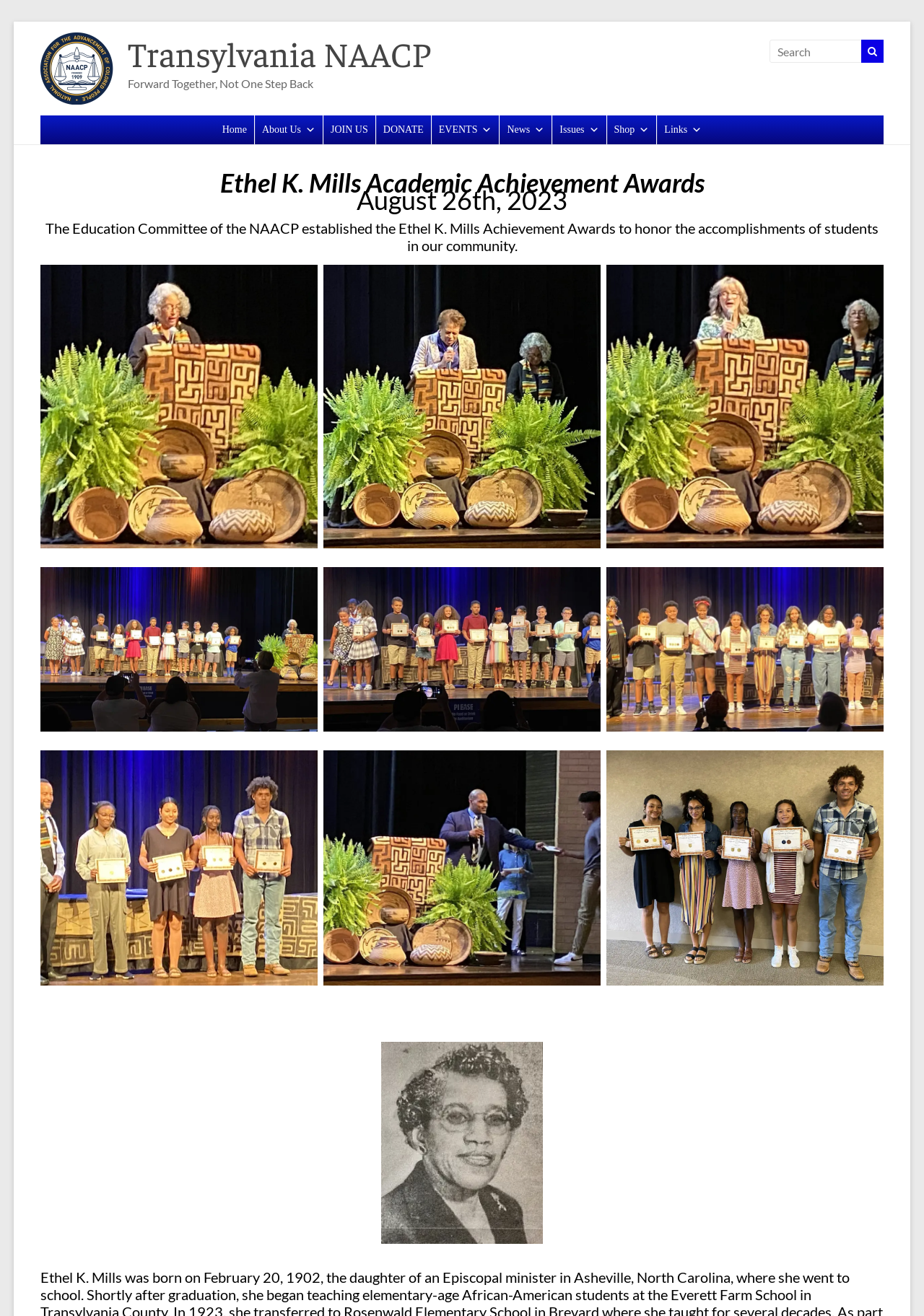Locate the bounding box coordinates of the item that should be clicked to fulfill the instruction: "Donate to Transylvania NAACP".

[0.407, 0.088, 0.466, 0.11]